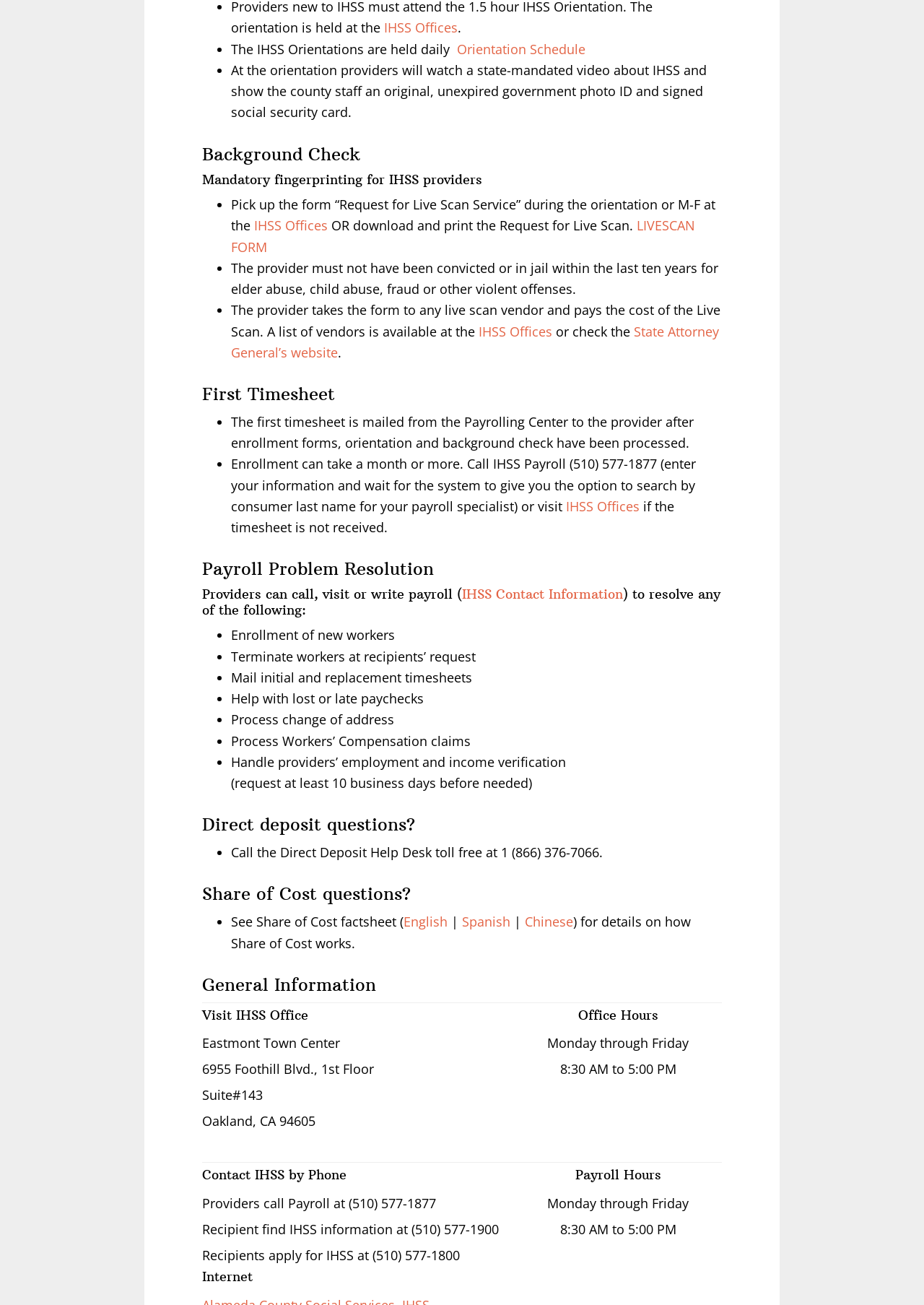Pinpoint the bounding box coordinates of the area that should be clicked to complete the following instruction: "Visit IHSS Offices". The coordinates must be given as four float numbers between 0 and 1, i.e., [left, top, right, bottom].

[0.416, 0.015, 0.495, 0.028]